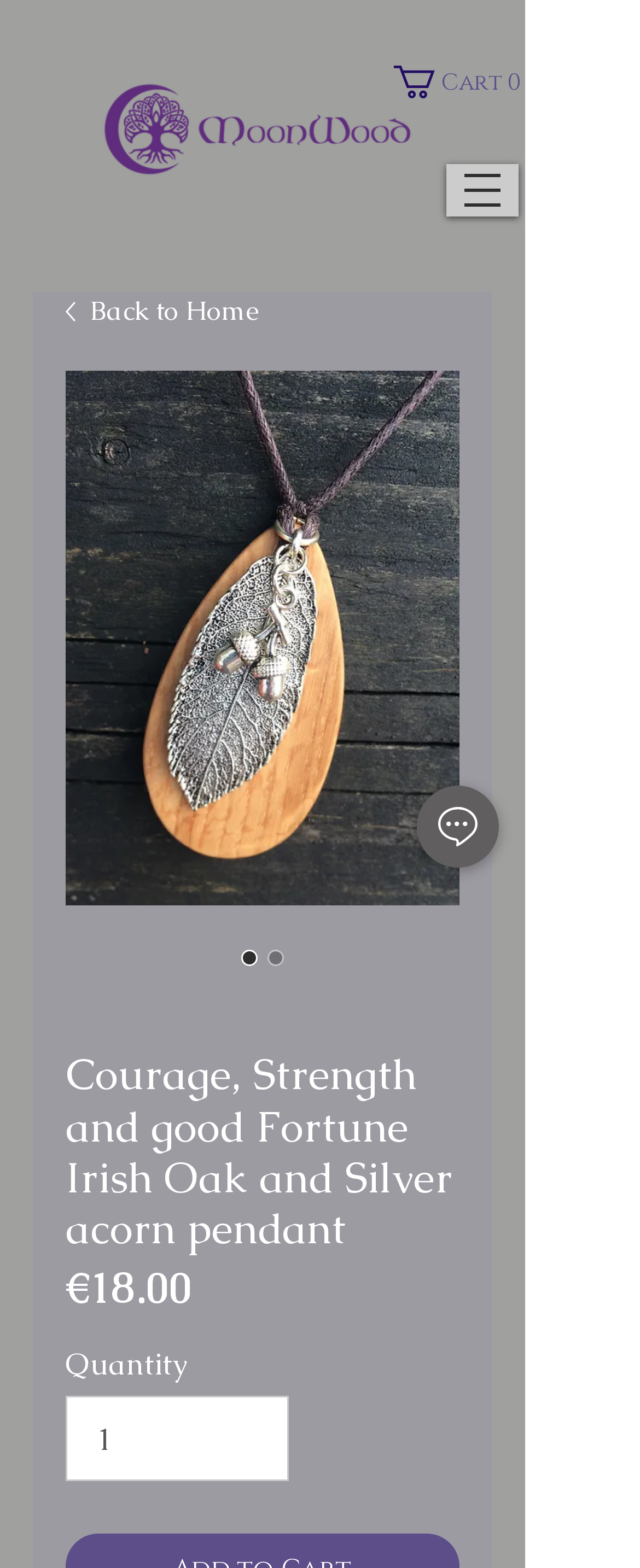Refer to the image and offer a detailed explanation in response to the question: What is the purpose of the button with the Moonwood logo?

I found that the button with the Moonwood logo is used to go back to home because it has a link labeled 'Back to Home'.